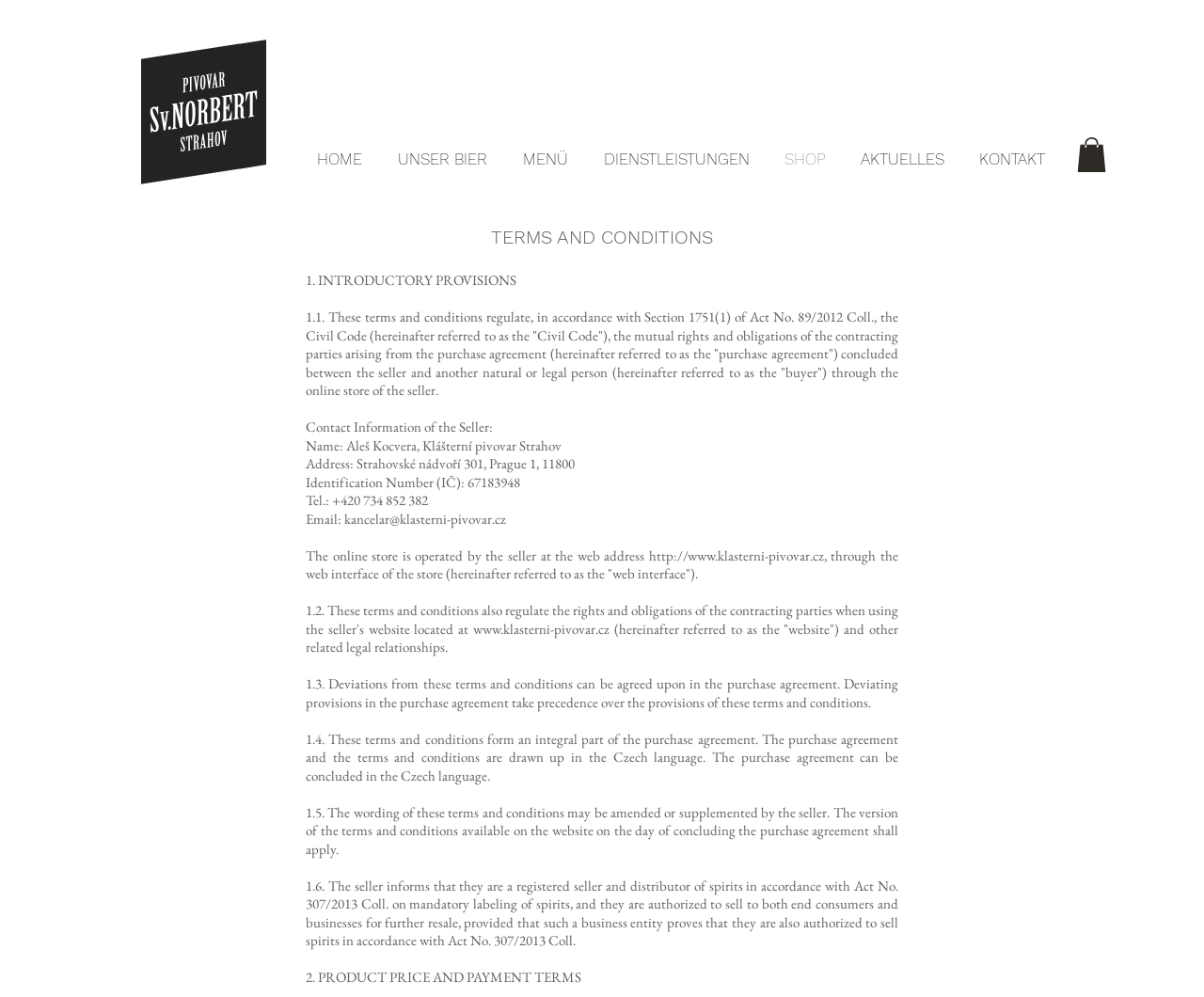What is the address of the seller?
Answer the question with a detailed and thorough explanation.

I found the answer by looking at the 'Contact Information of the Seller' section, where it is stated that the address of the seller is Strahovské nádvoří 301, Prague 1, 11800.